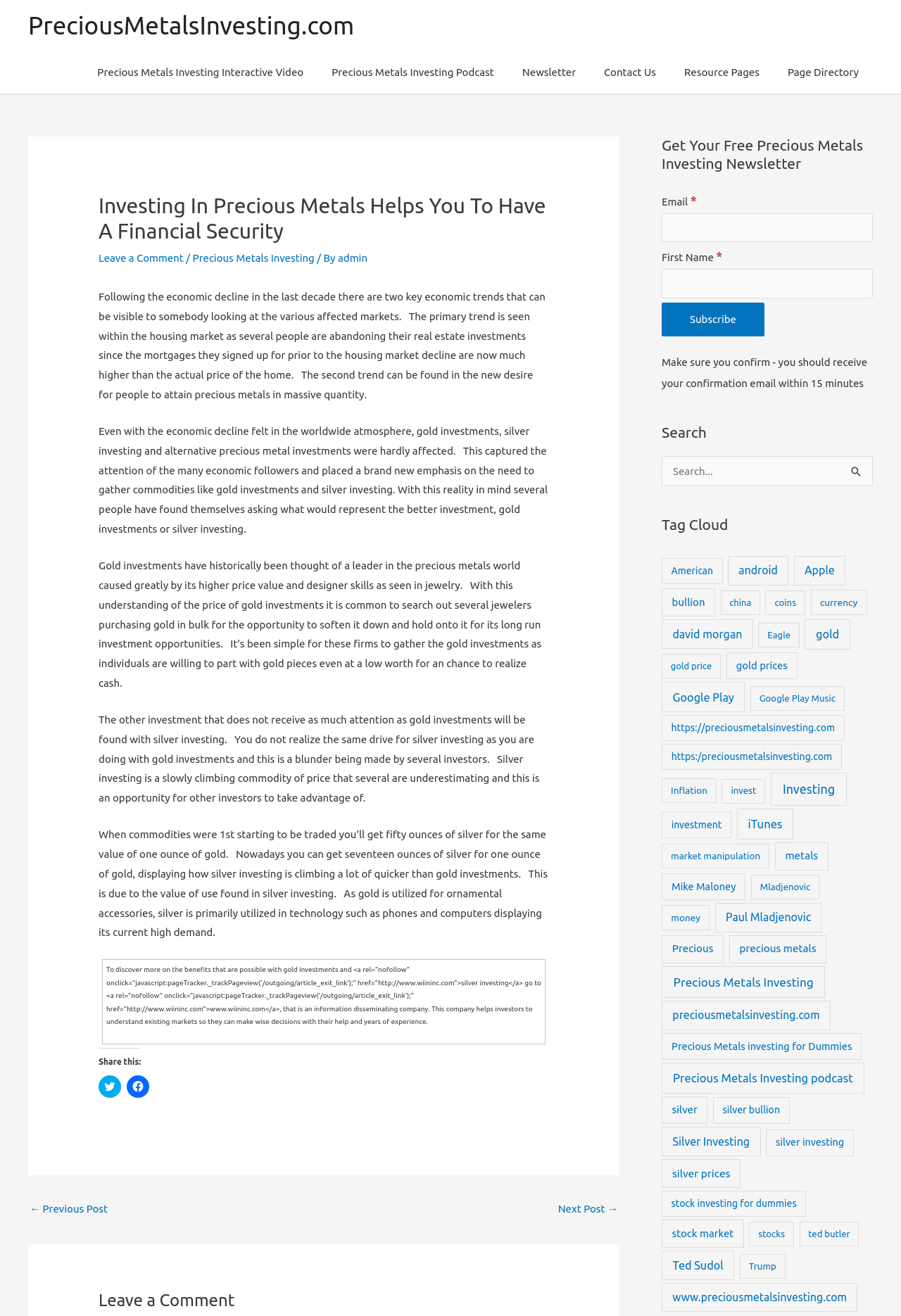Please specify the bounding box coordinates of the region to click in order to perform the following instruction: "Click on the 'Share on Twitter' link".

[0.109, 0.817, 0.134, 0.834]